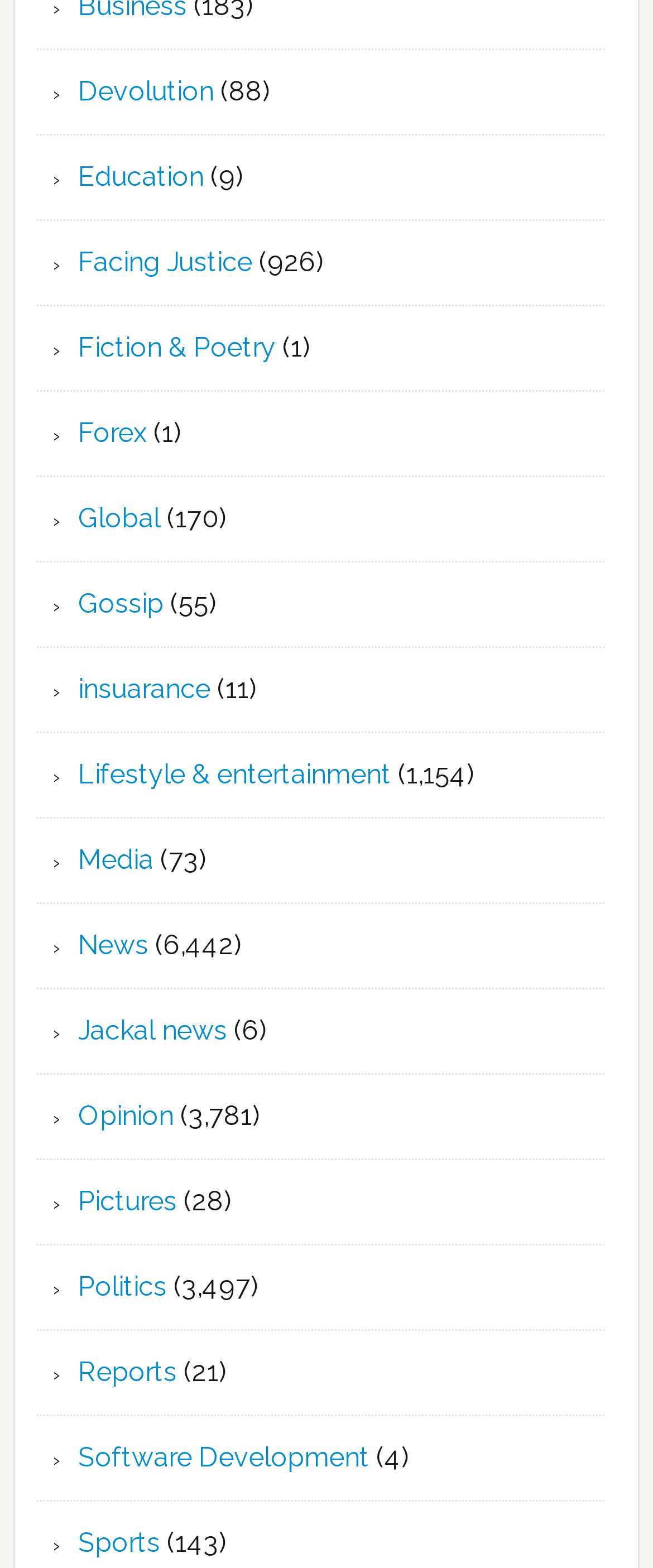Locate the bounding box coordinates of the clickable region necessary to complete the following instruction: "Click on Devolution". Provide the coordinates in the format of four float numbers between 0 and 1, i.e., [left, top, right, bottom].

[0.12, 0.048, 0.328, 0.068]